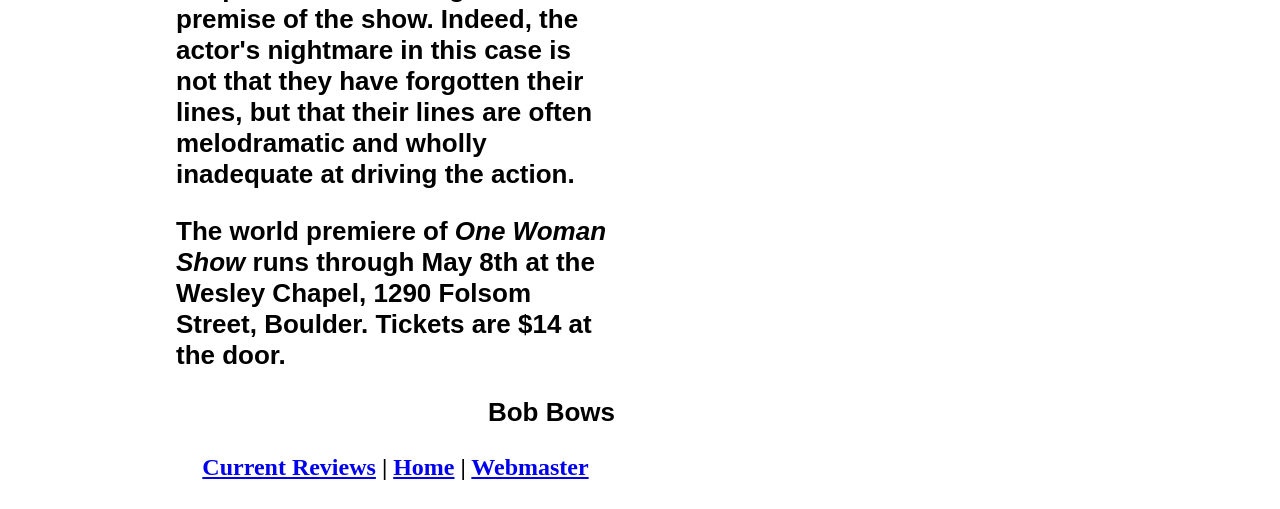What are the three options in the bottom navigation bar?
Based on the screenshot, provide your answer in one word or phrase.

Current Reviews | Home | Webmaster